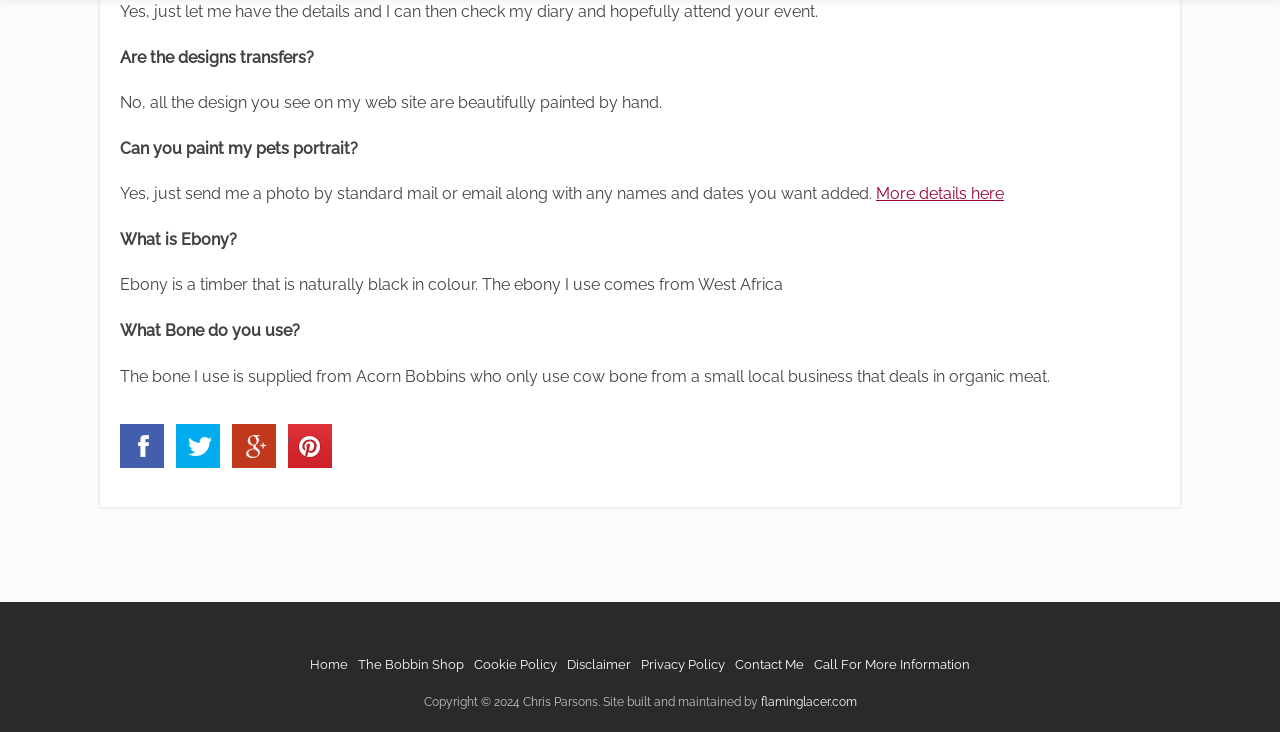Please identify the bounding box coordinates of the area I need to click to accomplish the following instruction: "Contact Me".

[0.574, 0.898, 0.628, 0.918]